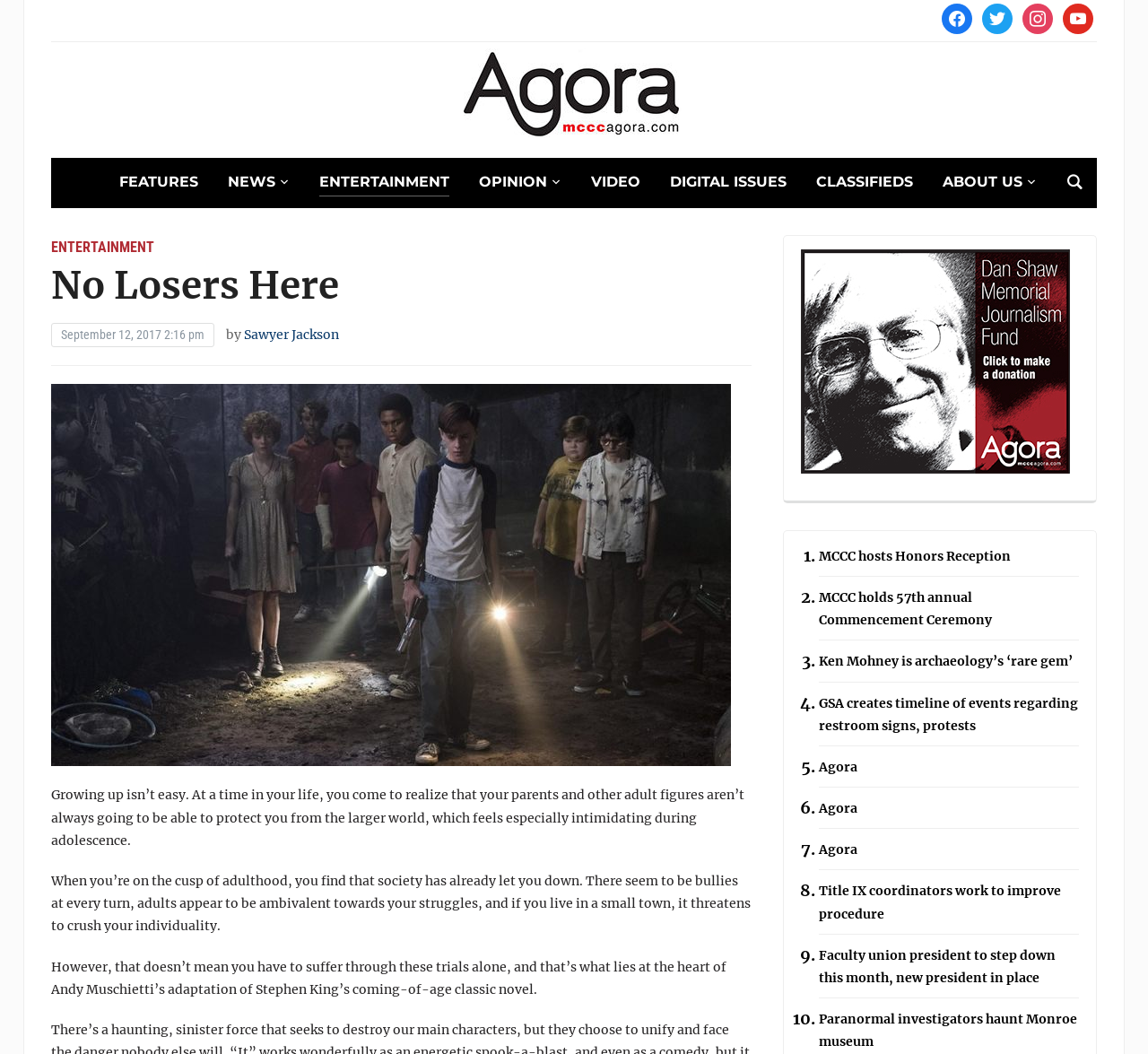How many news links are listed on the page?
Based on the image, please offer an in-depth response to the question.

On the webpage, there are ten news links listed, each with a number (1-10) and a brief description. These links are likely to other news articles or stories on the website.